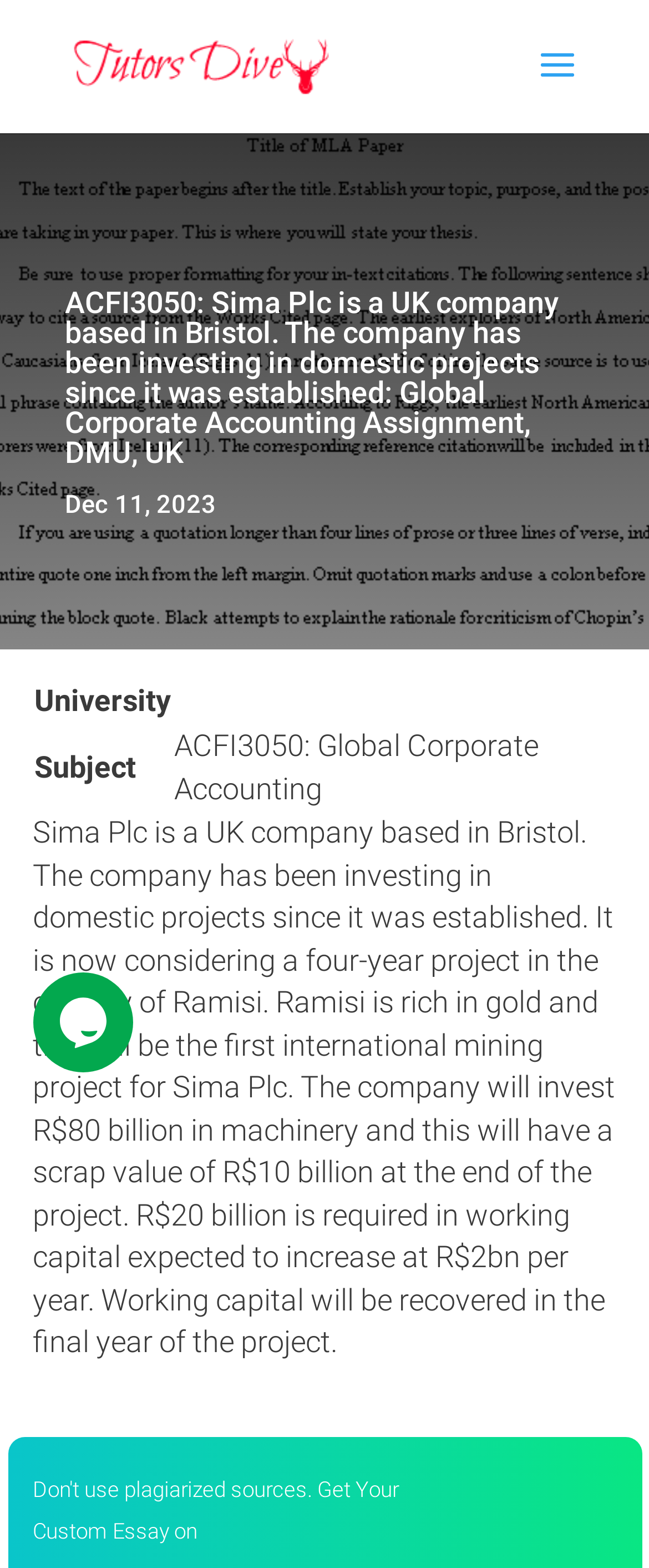Describe all the key features of the webpage in detail.

The webpage is about a company called Sima Plc, which is based in Bristol, UK. At the top of the page, there is a link to "Tutors Dive" accompanied by an image with the same name, positioned near the top left corner. Below this, there is a search bar that spans almost the entire width of the page.

The main content of the page is divided into sections. The first section is a heading that summarizes the content of the page, which is about a global corporate accounting assignment related to Sima Plc. Below this heading, there is a date "Dec 11, 2023" displayed.

The next section is a table with two rows, each containing two cells. The first row has cells labeled "University" and "We aren't endorsed by this University", while the second row has cells labeled "Subject" and "ACFI3050: Global Corporate Accounting". This table is positioned near the top half of the page.

Following the table, there is a block of text that provides more information about Sima Plc, including its plans to invest in a four-year project in the country of Ramisi. The text also mentions the company's investment in machinery and working capital requirements.

At the bottom right corner of the page, there is an iframe containing a chat widget.